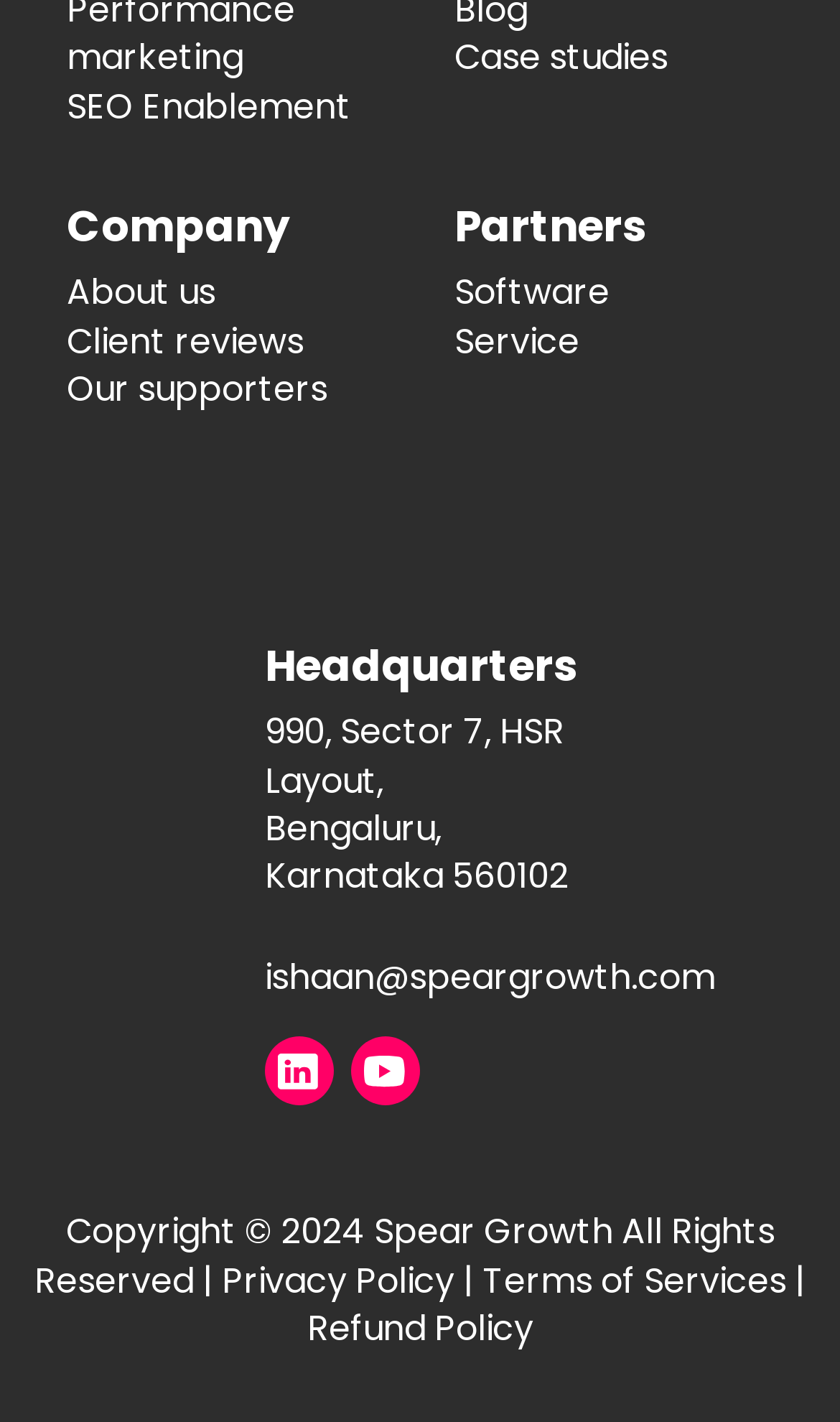Locate the UI element described as follows: "youtube". Return the bounding box coordinates as four float numbers between 0 and 1 in the order [left, top, right, bottom].

[0.418, 0.729, 0.5, 0.778]